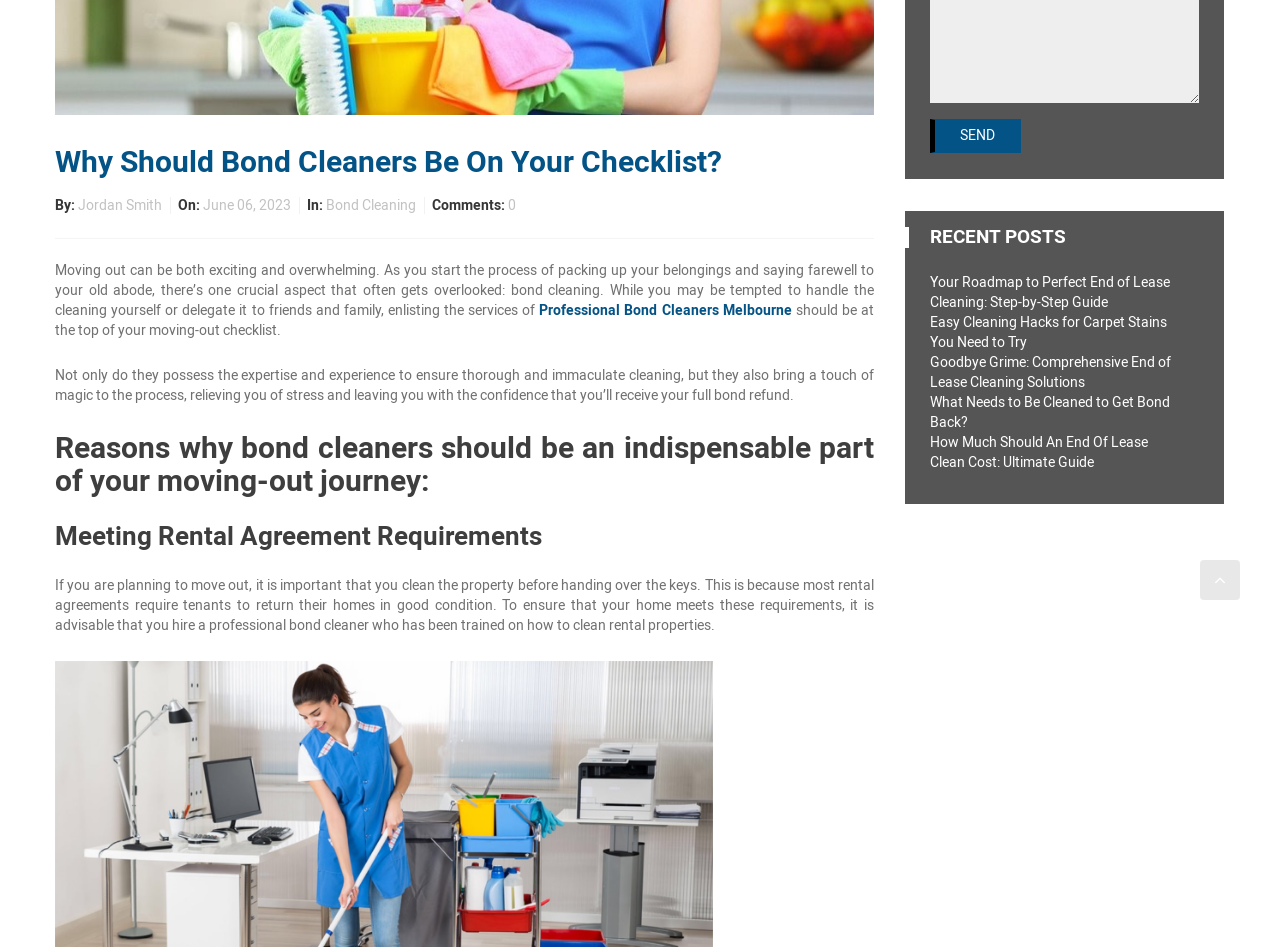Please determine the bounding box of the UI element that matches this description: value="Send". The coordinates should be given as (top-left x, top-left y, bottom-right x, bottom-right y), with all values between 0 and 1.

[0.727, 0.126, 0.798, 0.161]